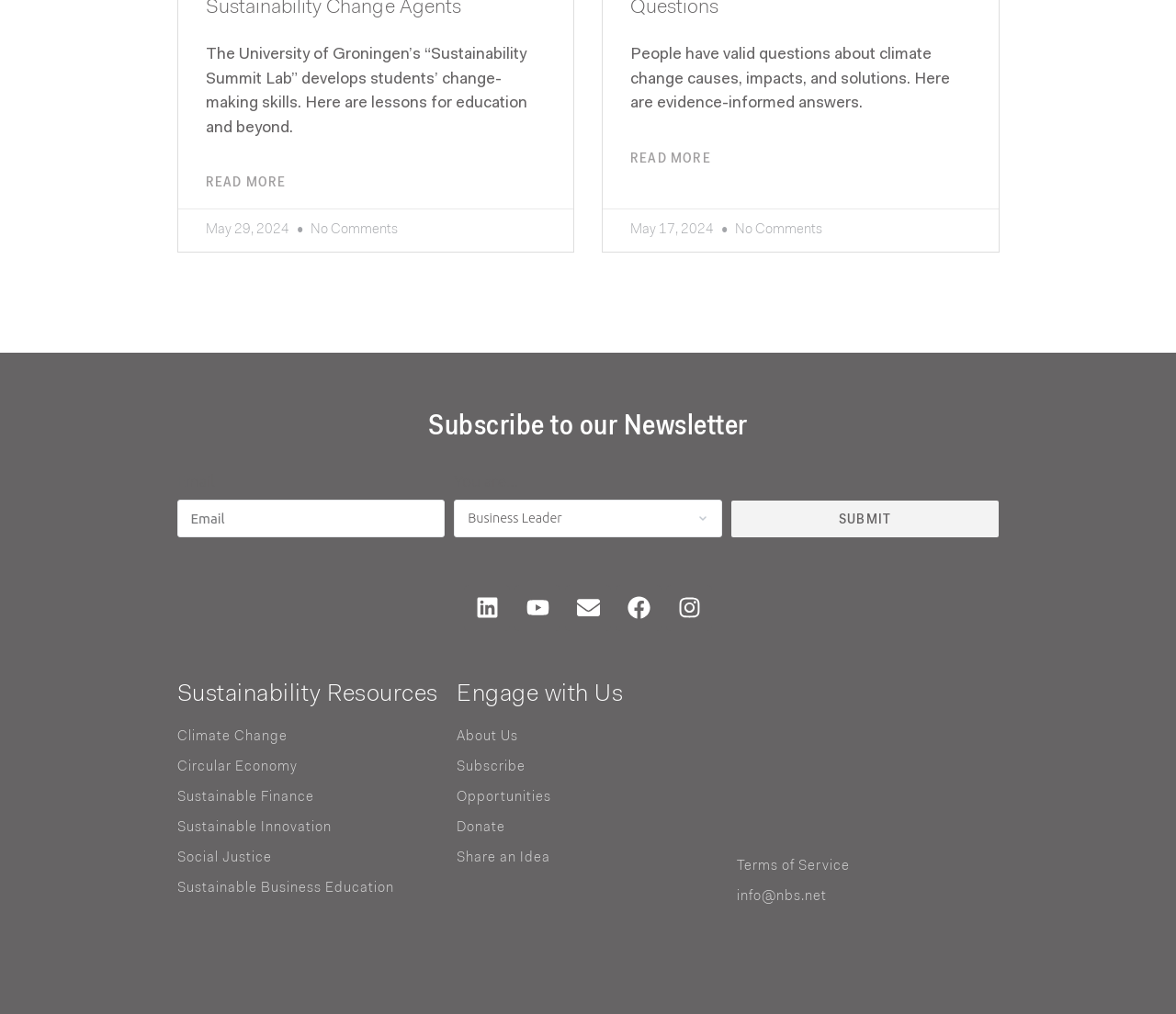Please identify the bounding box coordinates of the area I need to click to accomplish the following instruction: "Read more about Empowering Business Students as Sustainability Change Agents".

[0.175, 0.174, 0.243, 0.188]